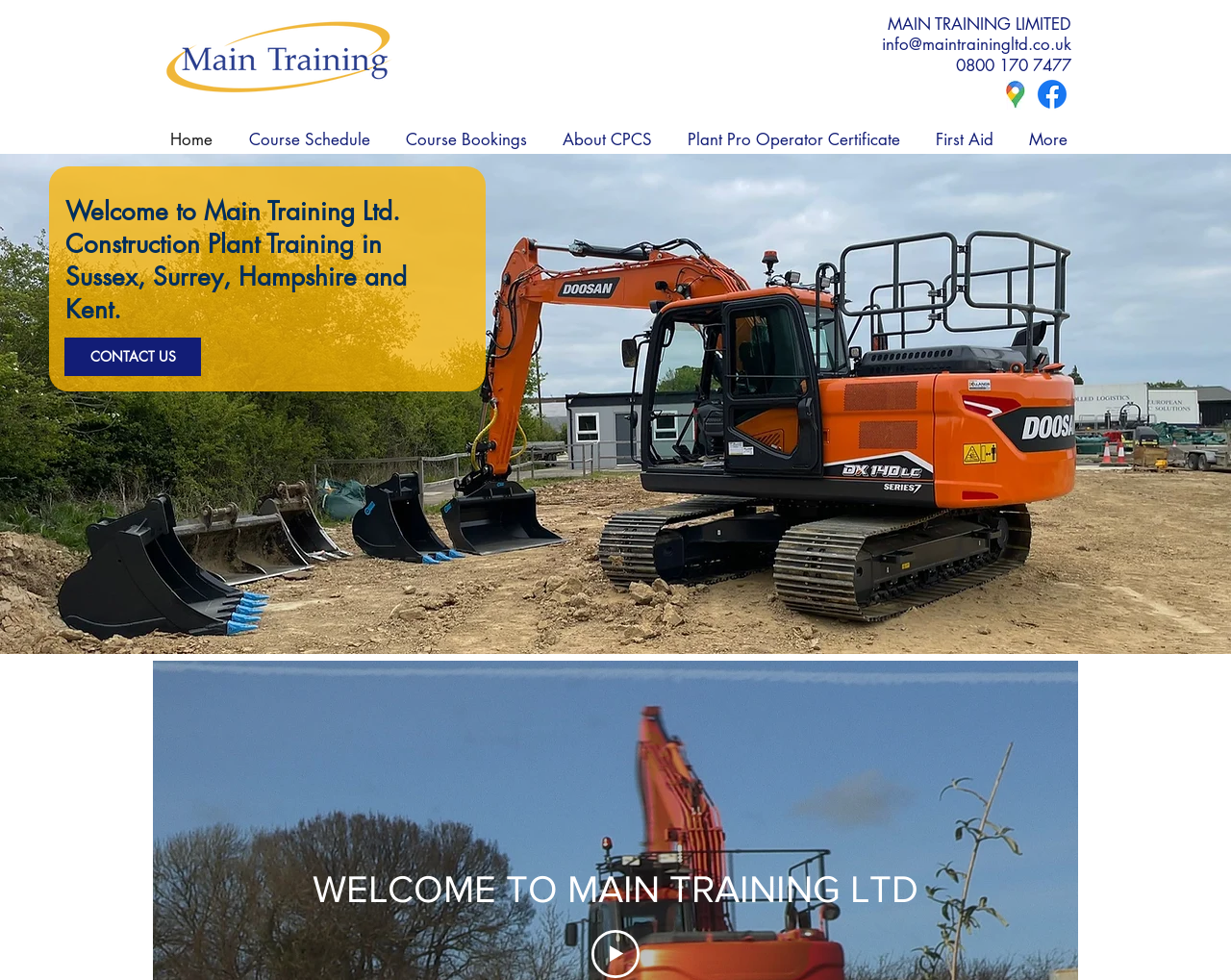Is there a video on the webpage?
Provide an in-depth and detailed answer to the question.

The presence of a video on the webpage is obtained from the button 'Play video' at the bottom of the webpage, which suggests that there is a video that can be played.